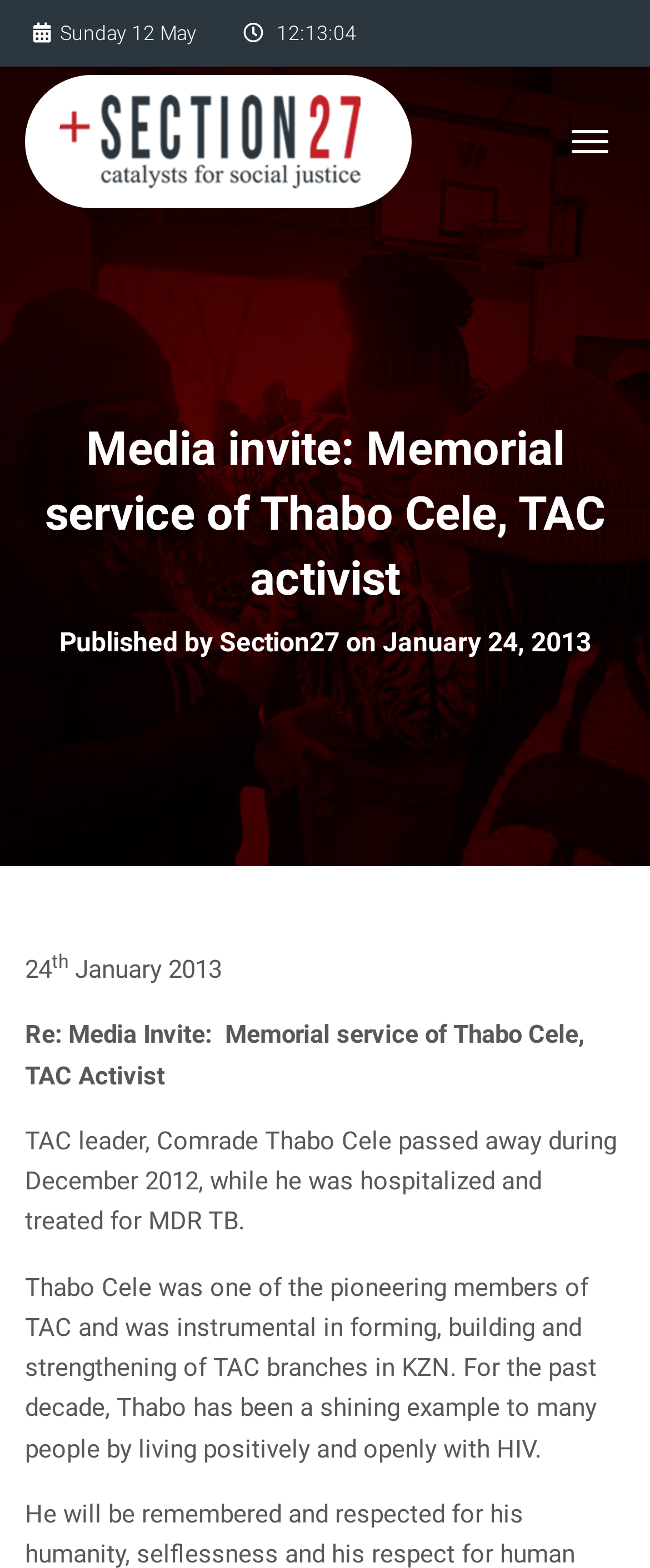What organization published this article?
Using the image, respond with a single word or phrase.

Section27